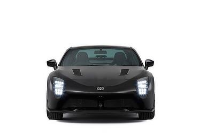Answer the question briefly using a single word or phrase: 
Where was the Toyota booth located?

Tokyo Motor Show 2017